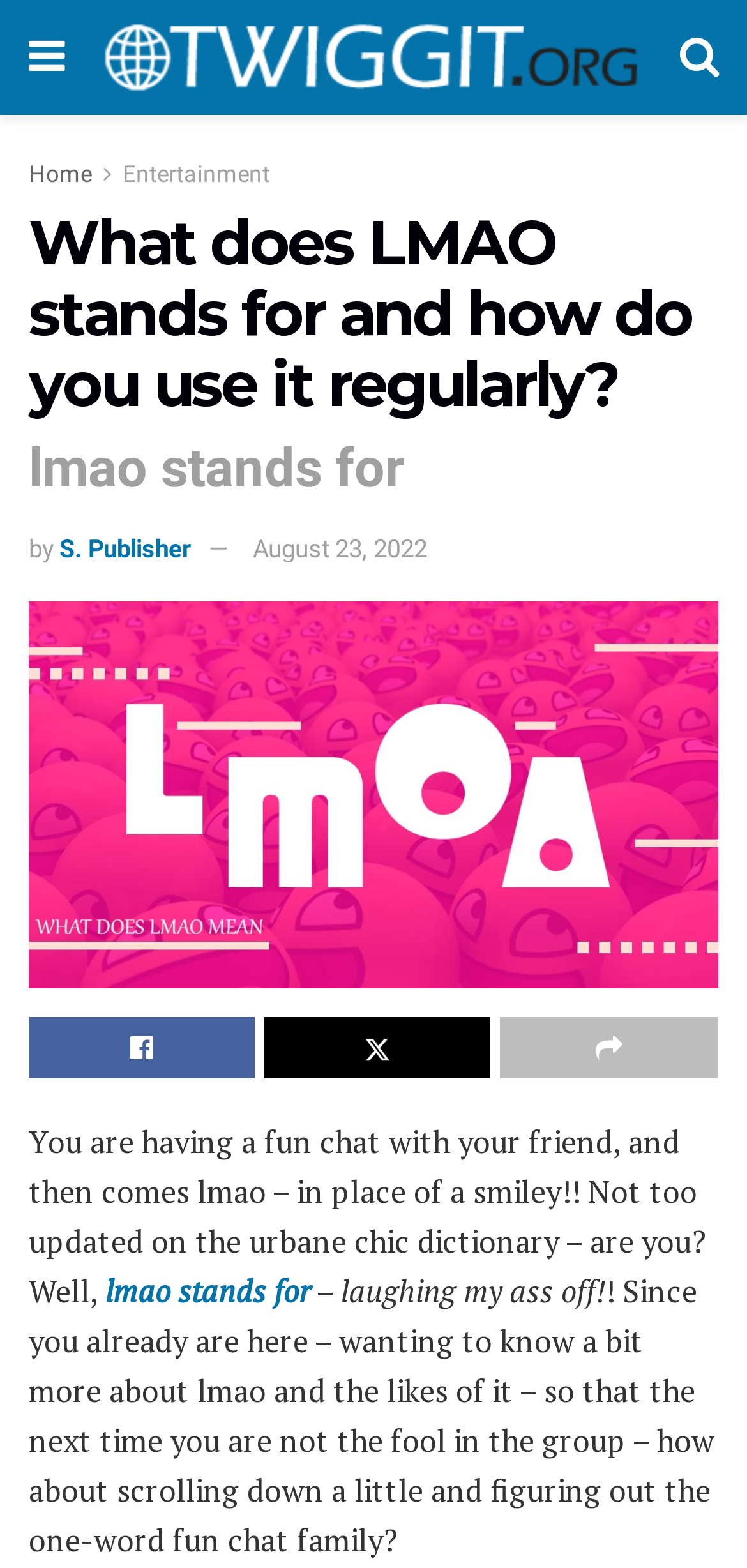Reply to the question with a single word or phrase:
What is the website's logo?

Twiggit